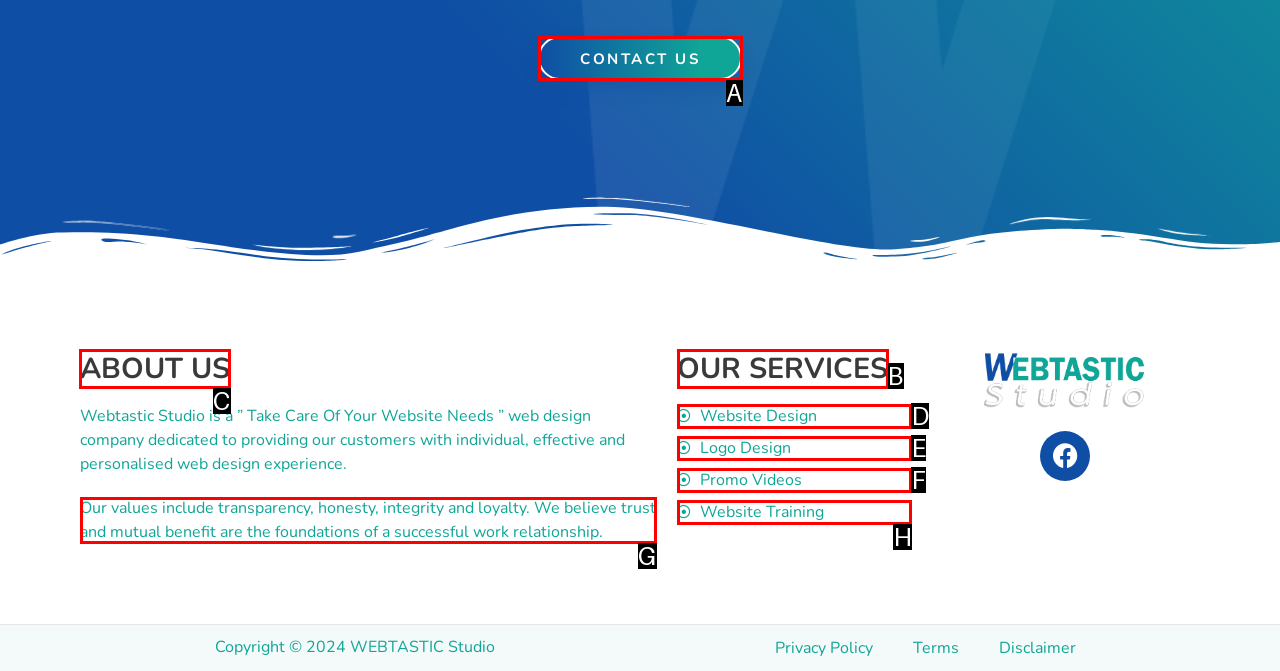To achieve the task: Learn more about ABOUT US, which HTML element do you need to click?
Respond with the letter of the correct option from the given choices.

C